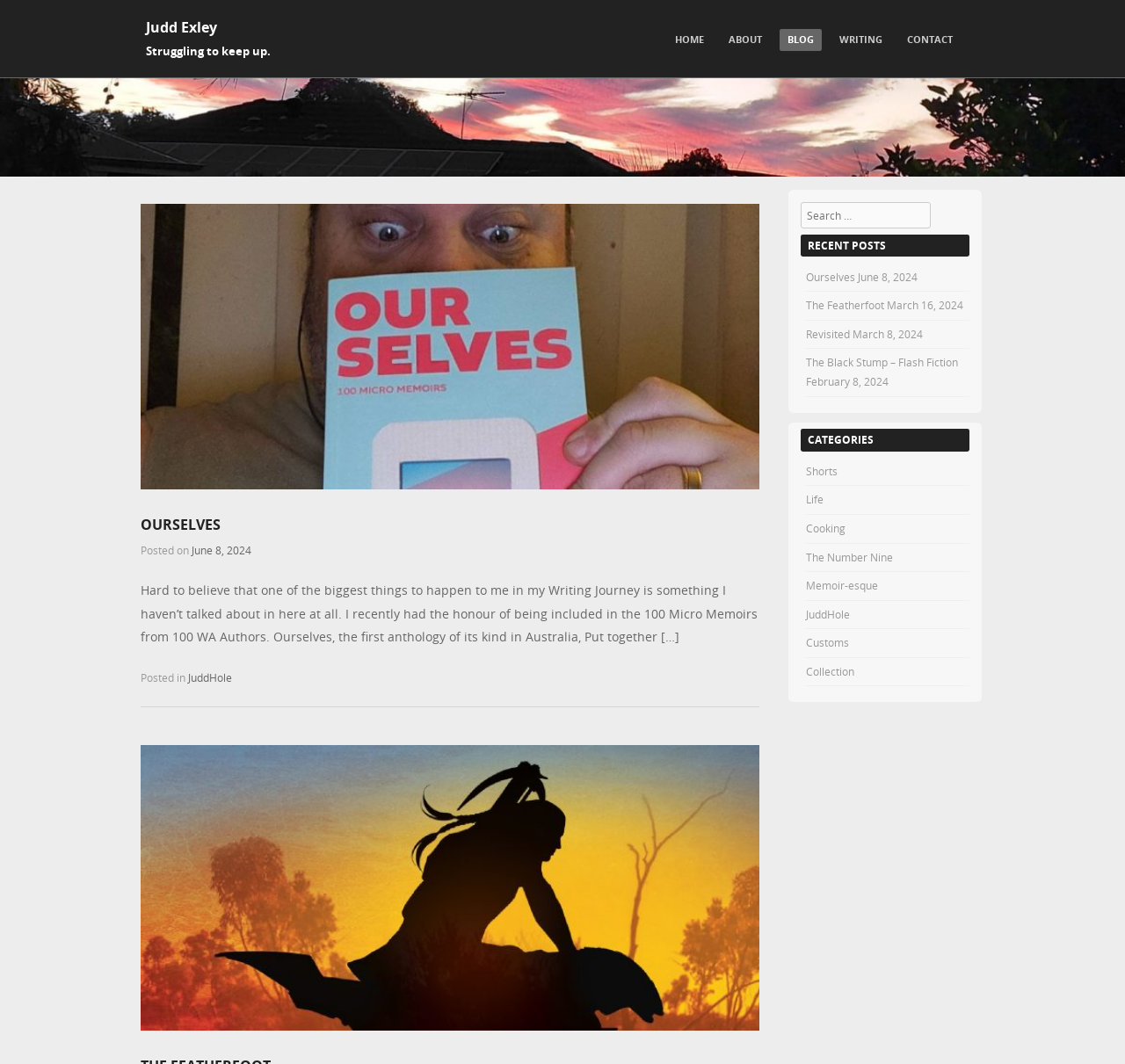Please provide a brief answer to the following inquiry using a single word or phrase:
What is the name of the author?

Judd Exley